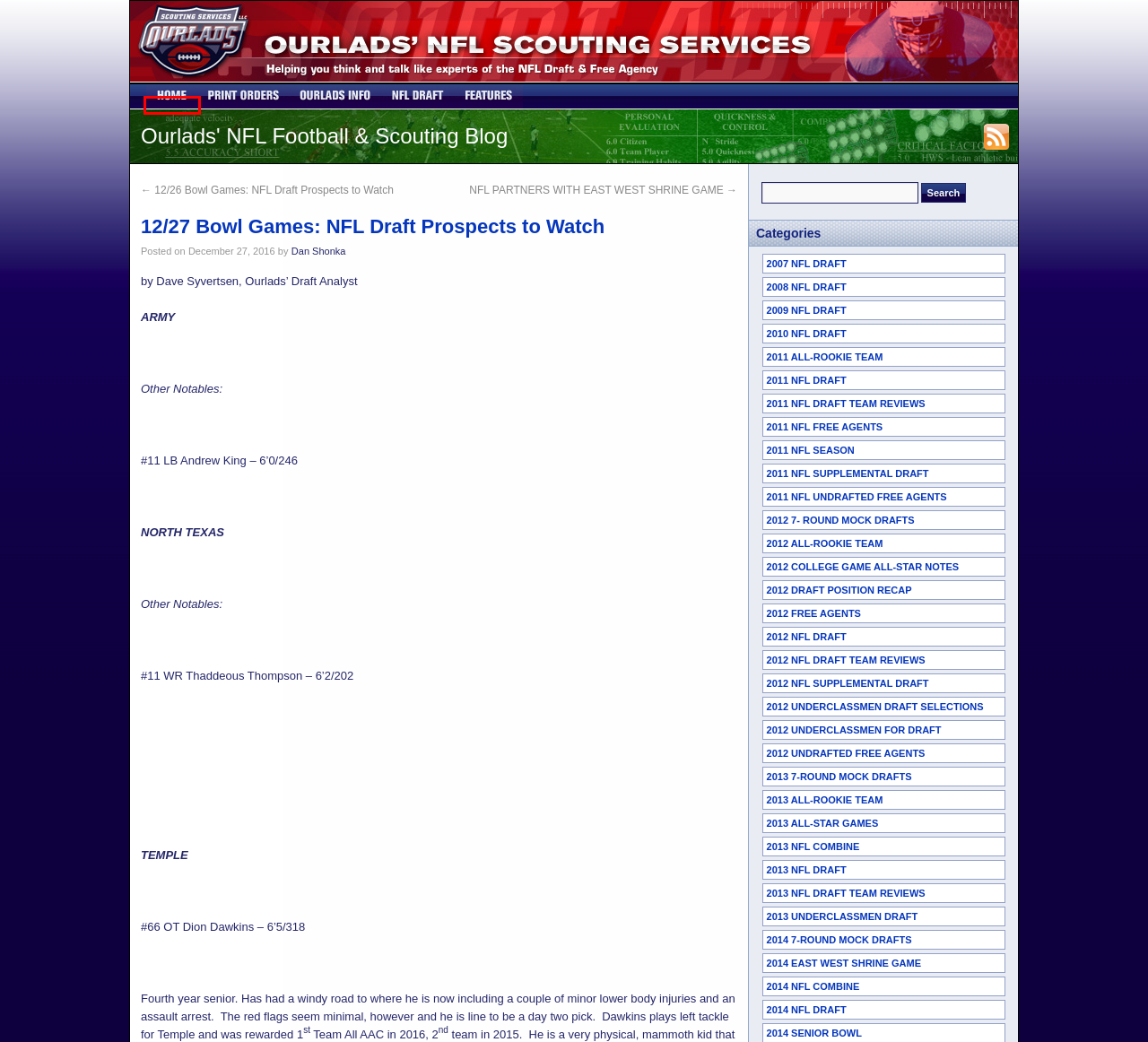Observe the webpage screenshot and focus on the red bounding box surrounding a UI element. Choose the most appropriate webpage description that corresponds to the new webpage after clicking the element in the bounding box. Here are the candidates:
A. 2013 NFL Combine Archives |
B. 2012 Free Agents Archives |
C. 2012 Underclassmen Draft Selections Archives |
D. 2013 NFL Draft Team Reviews Archives |
E. 2012 Undrafted Free Agents Archives |
F. NFL Draft Guide, Mock Drafts, News | Ourlads’ NFL Scouting Services
G. 2012 Underclassmen for Draft Archives |
H. 2011 NFL Draft Archives |

F